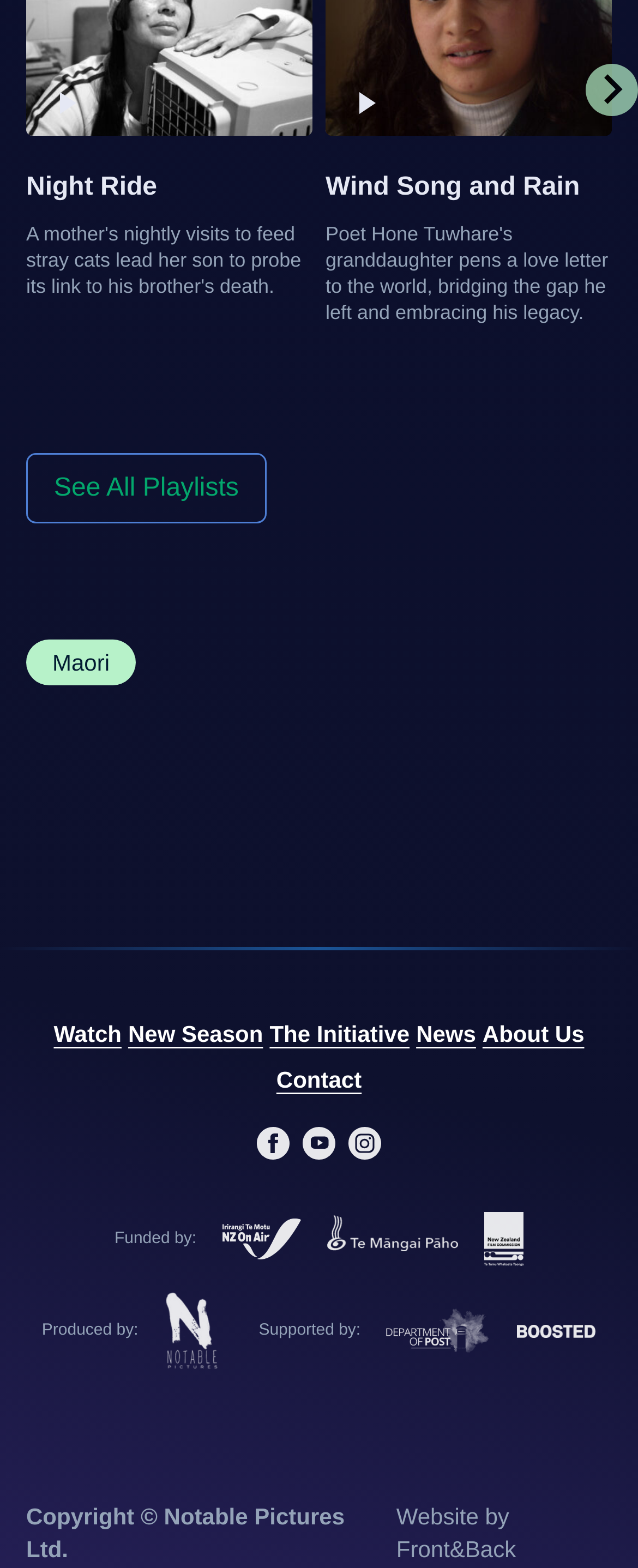What is the name of the company that produced this content?
Refer to the screenshot and respond with a concise word or phrase.

Notable Pictures